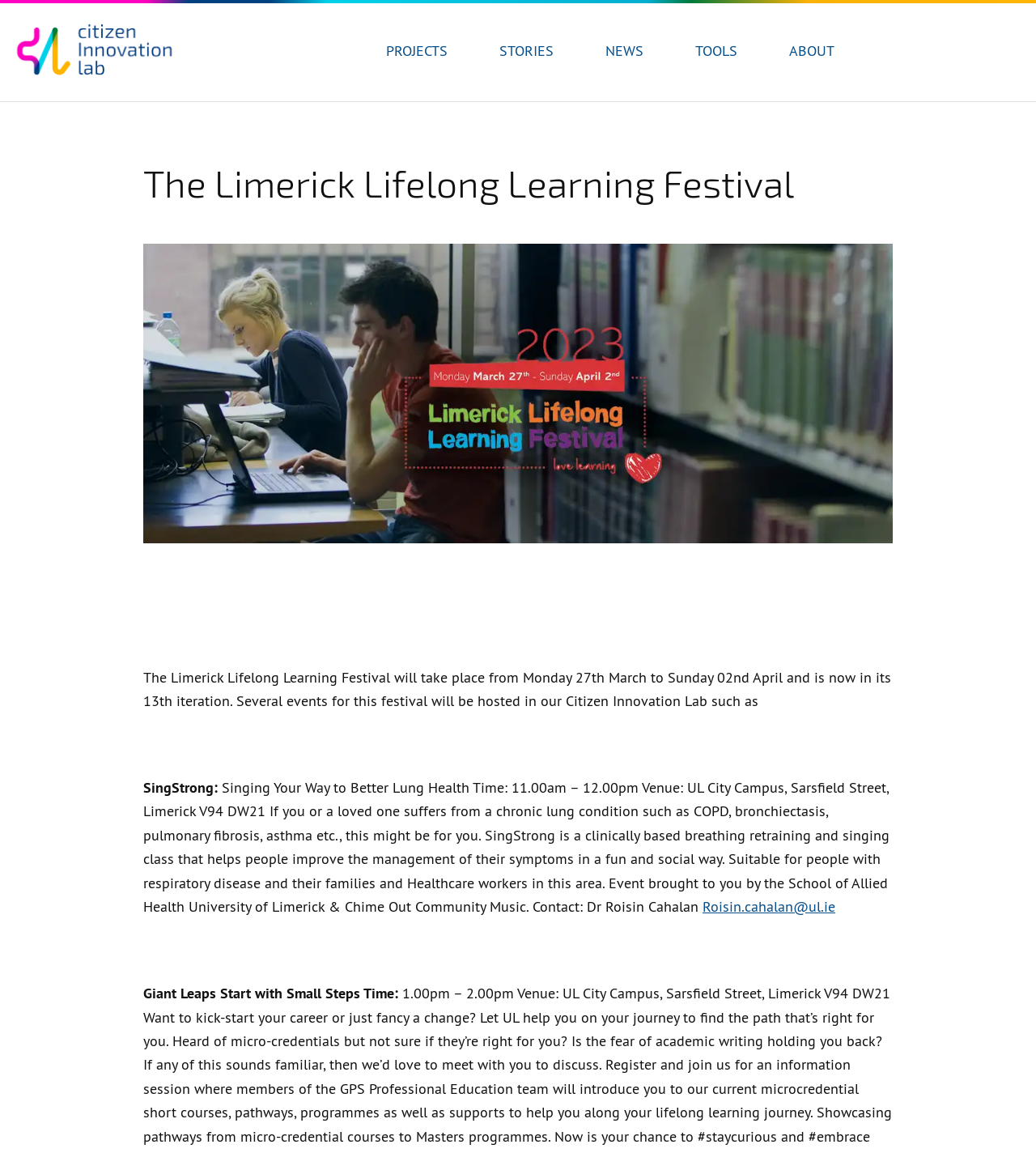What is the time for the SingStrong event?
Examine the image and give a concise answer in one word or a short phrase.

11.00am – 12.00pm